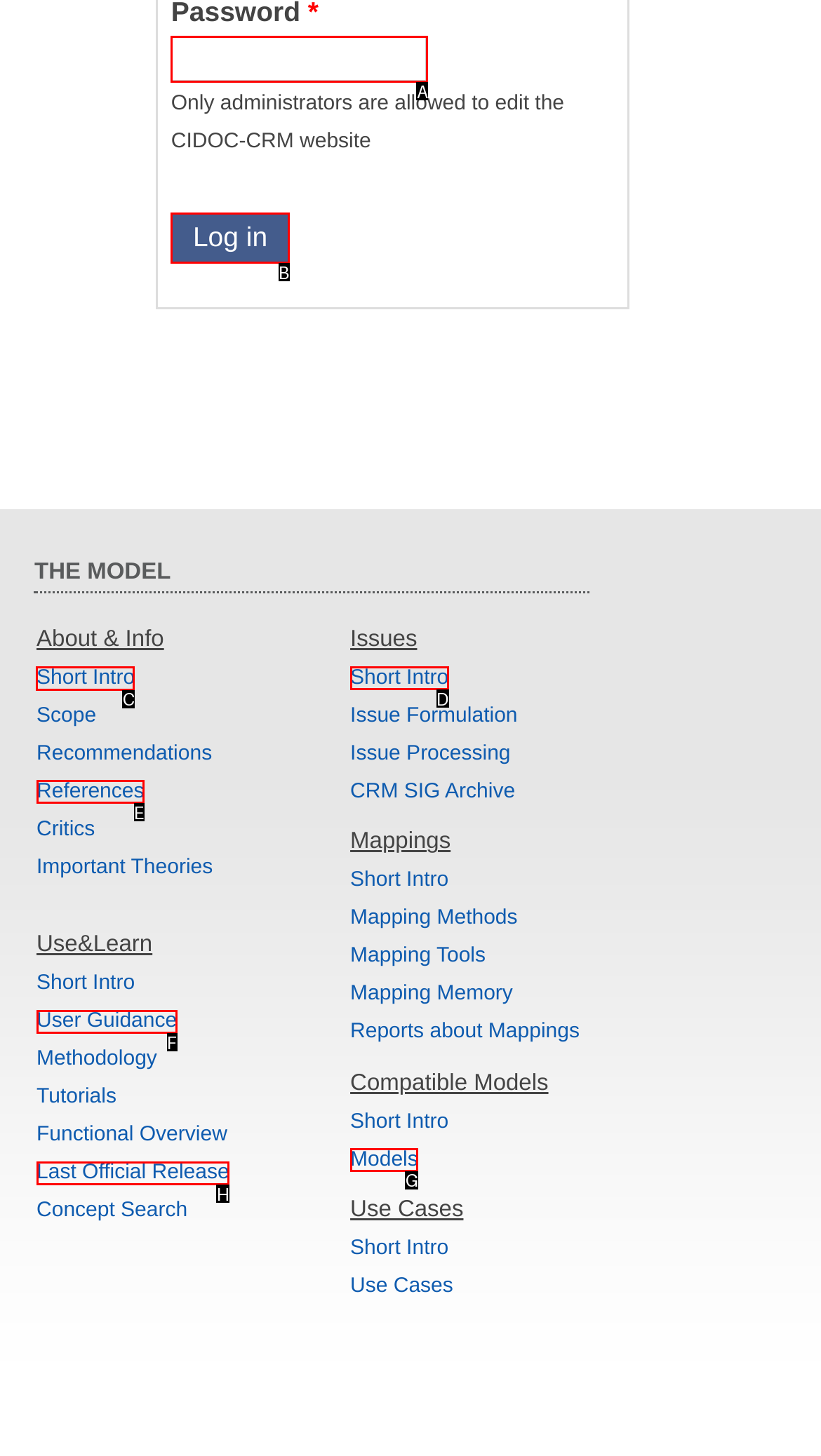To perform the task "learn about short intro", which UI element's letter should you select? Provide the letter directly.

C